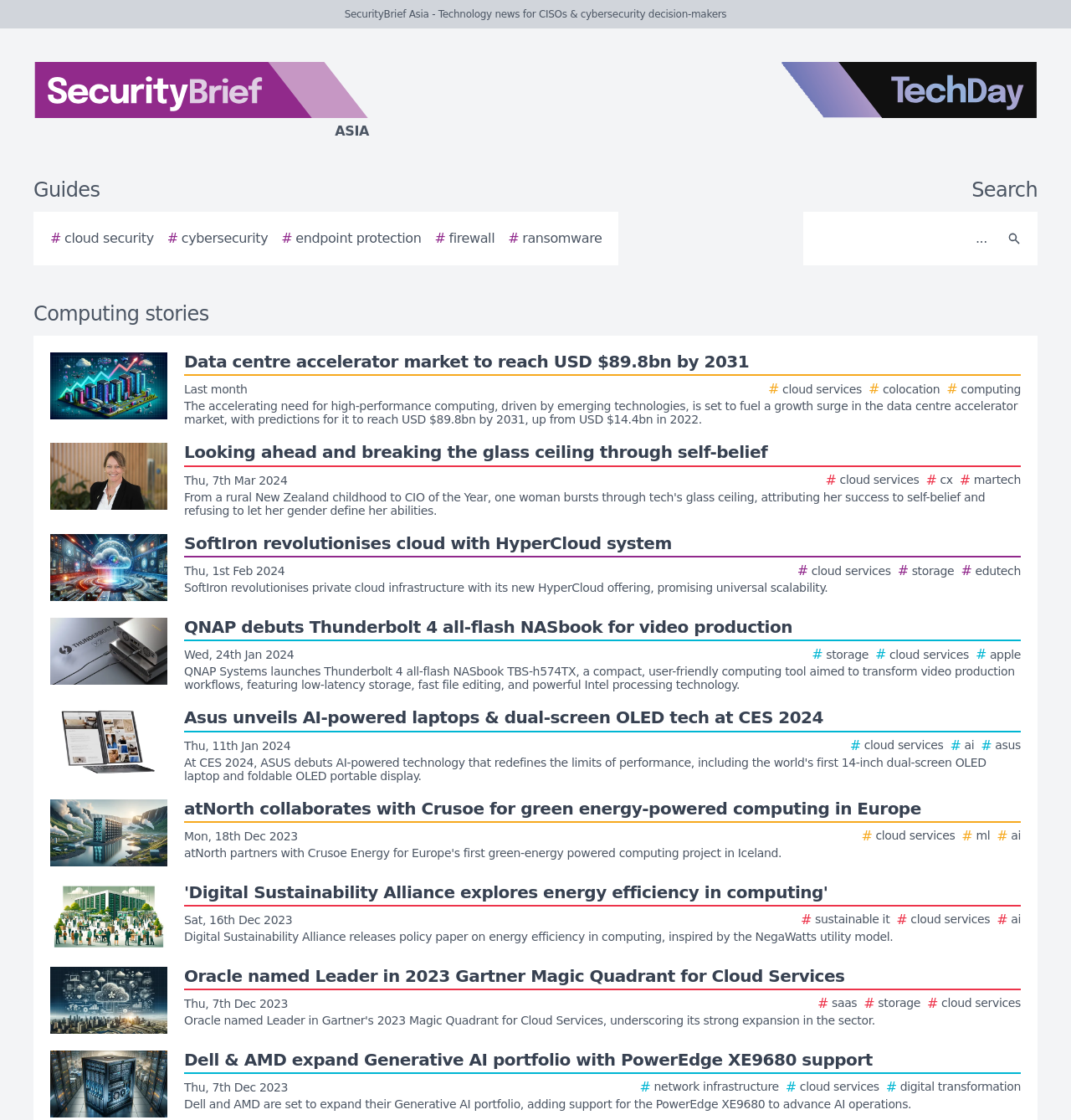Summarize the webpage in an elaborate manner.

This webpage is a list of computing stories from SecurityBrief Asia, a technology news website for CISOs and cybersecurity decision-makers. At the top, there is a logo of SecurityBrief Asia and a link to TechDay logo. Below the logos, there are navigation links to guides and various categories such as cloud security, cybersecurity, endpoint protection, and ransomware.

On the right side, there is a search bar with a search button. Below the navigation links, there is a heading "Computing stories" followed by a list of news articles. Each article has a thumbnail image, a title, and a brief summary. The articles are arranged vertically, with the most recent ones at the top.

The articles cover various topics related to computing, such as cloud services, artificial intelligence, storage, and cybersecurity. Some of the article titles include "Data centre accelerator market to reach USD $89.8bn by 2031", "Looking ahead and breaking the glass ceiling through self-belief", and "QNAP debuts Thunderbolt 4 all-flash NASbook for video production". There are 9 articles in total, each with a thumbnail image and a brief summary.